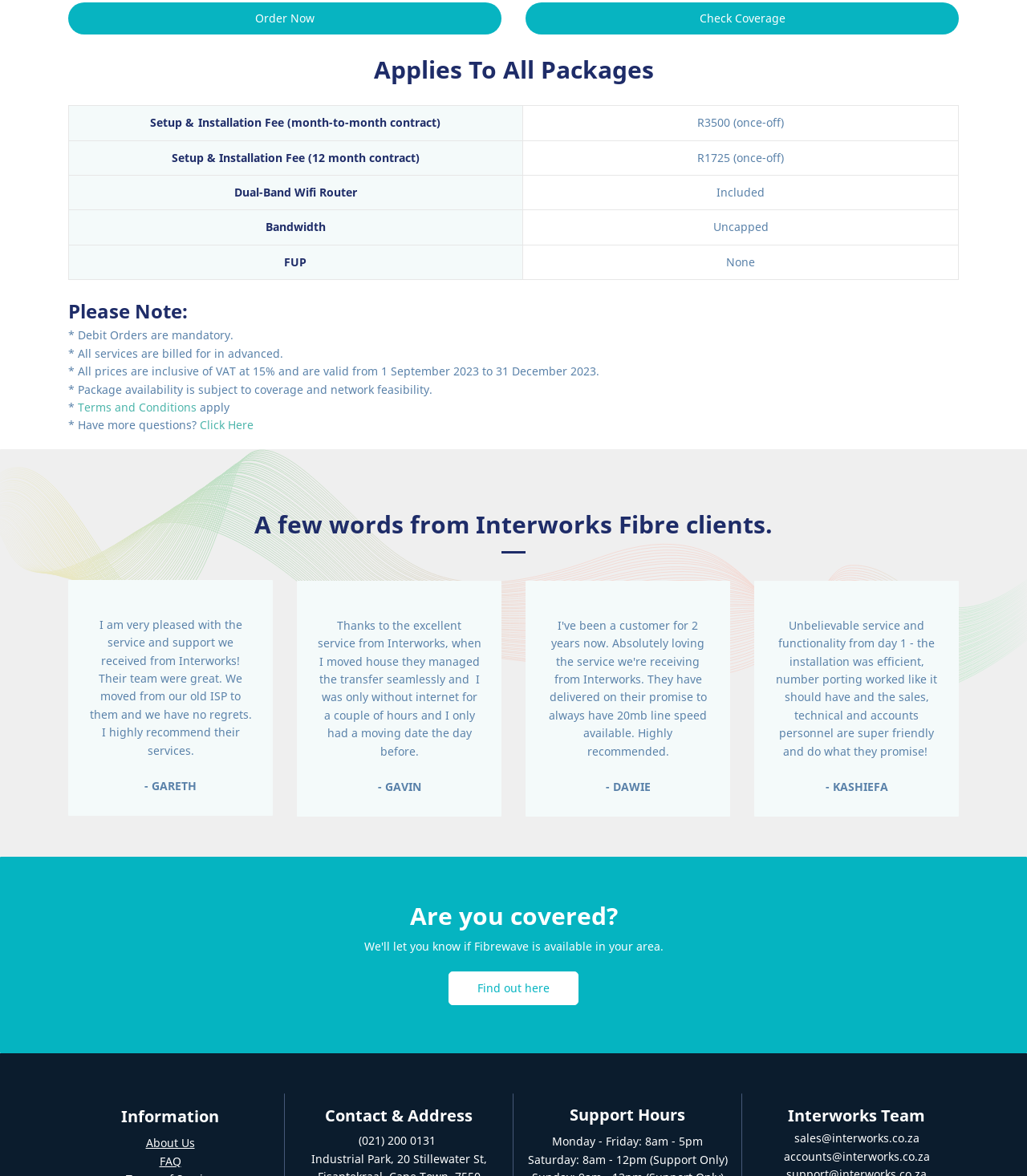What are the support hours on Saturday?
Give a thorough and detailed response to the question.

The answer can be found under the heading 'Support Hours'. The support hours on Saturday are listed as 8am - 12pm, with a note that it is only for support.